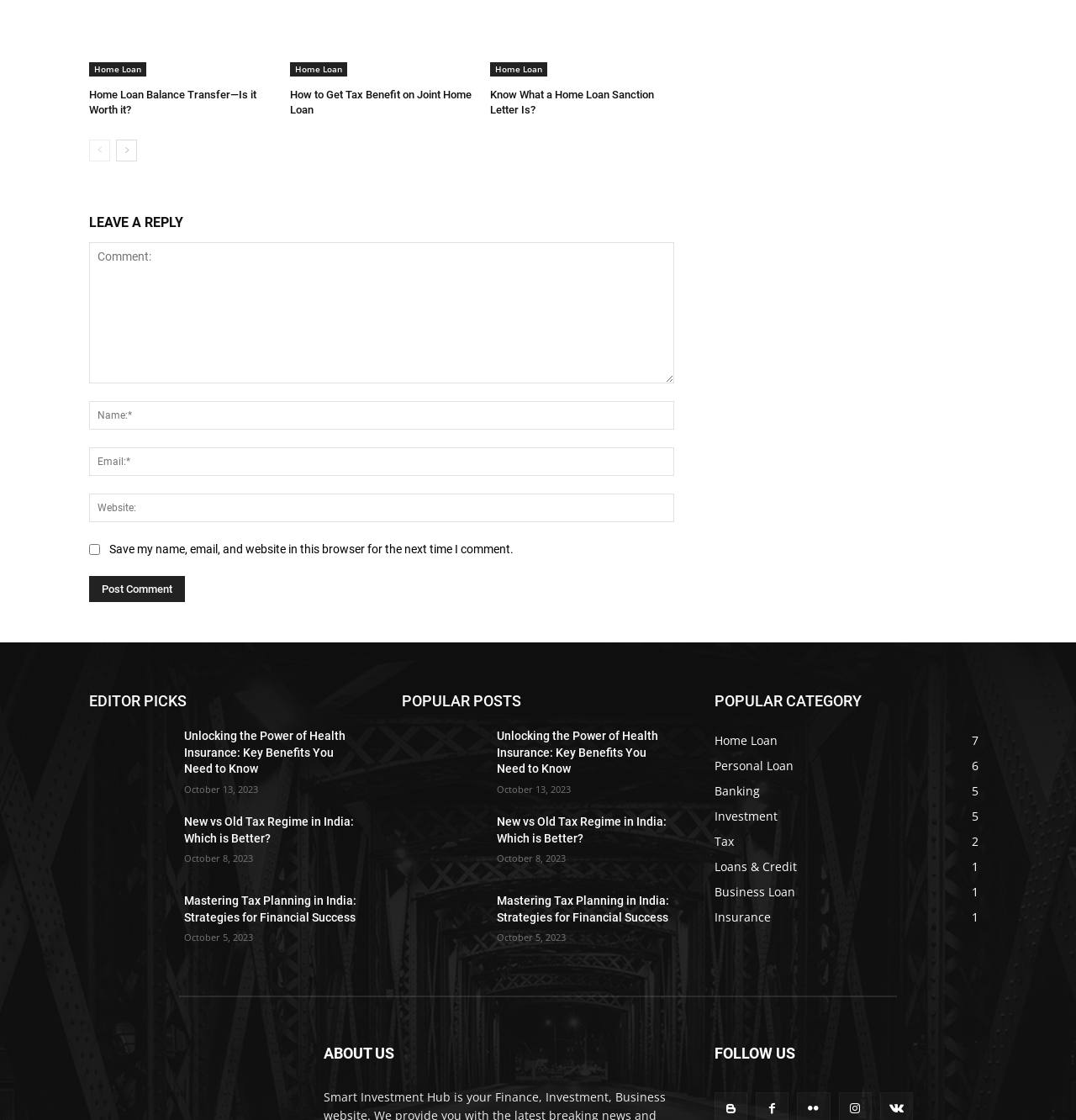Please identify the bounding box coordinates of the area that needs to be clicked to fulfill the following instruction: "Go to 'Home Loan'."

[0.269, 0.056, 0.322, 0.068]